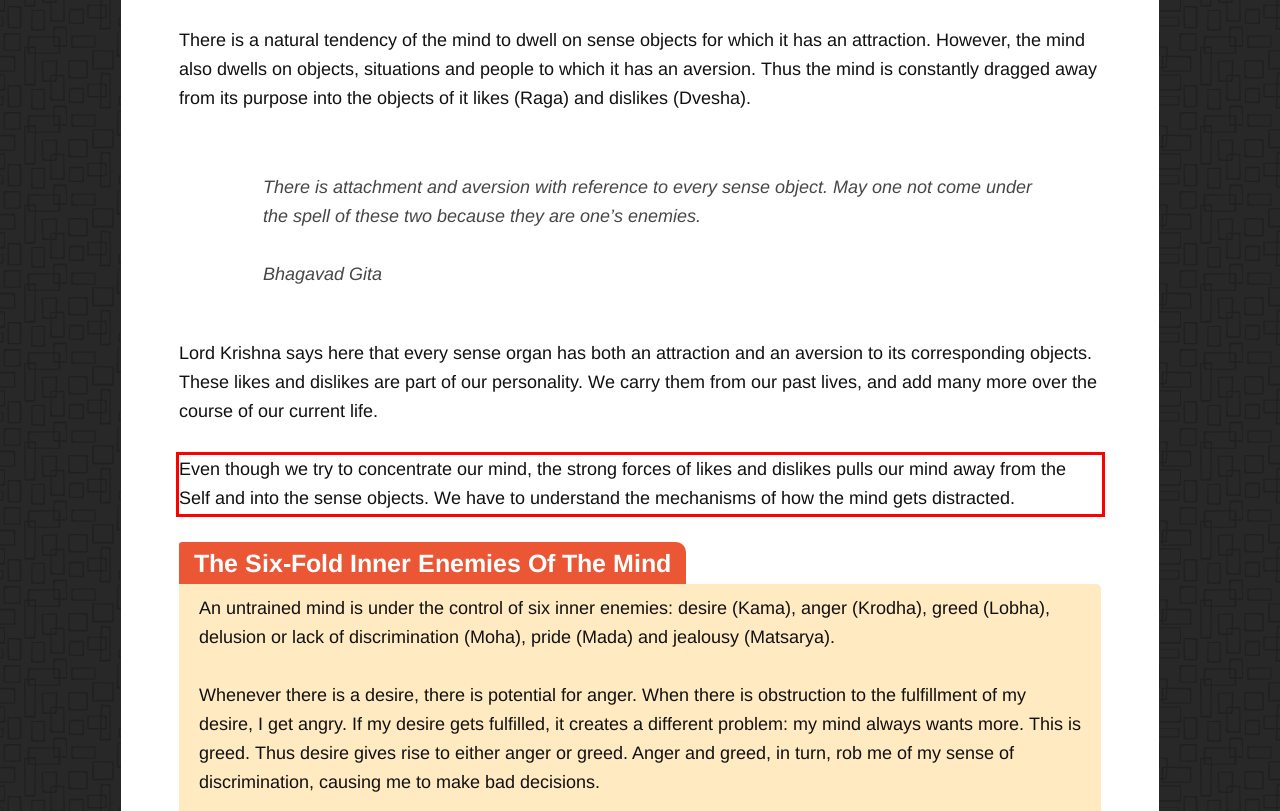Please recognize and transcribe the text located inside the red bounding box in the webpage image.

Even though we try to concentrate our mind, the strong forces of likes and dislikes pulls our mind away from the Self and into the sense objects. We have to understand the mechanisms of how the mind gets distracted.